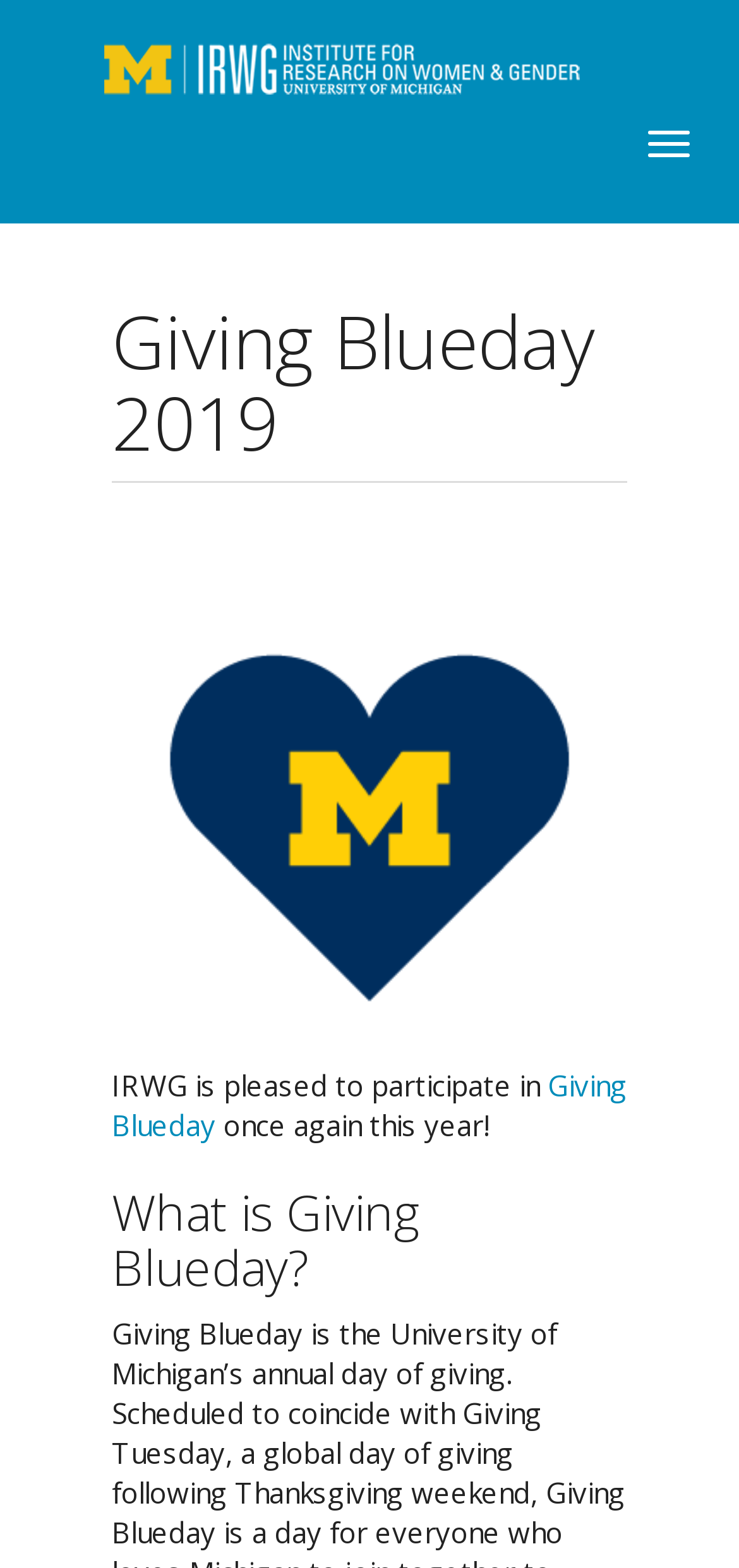Provide a one-word or short-phrase answer to the question:
What is the theme of Giving Blueday?

giving